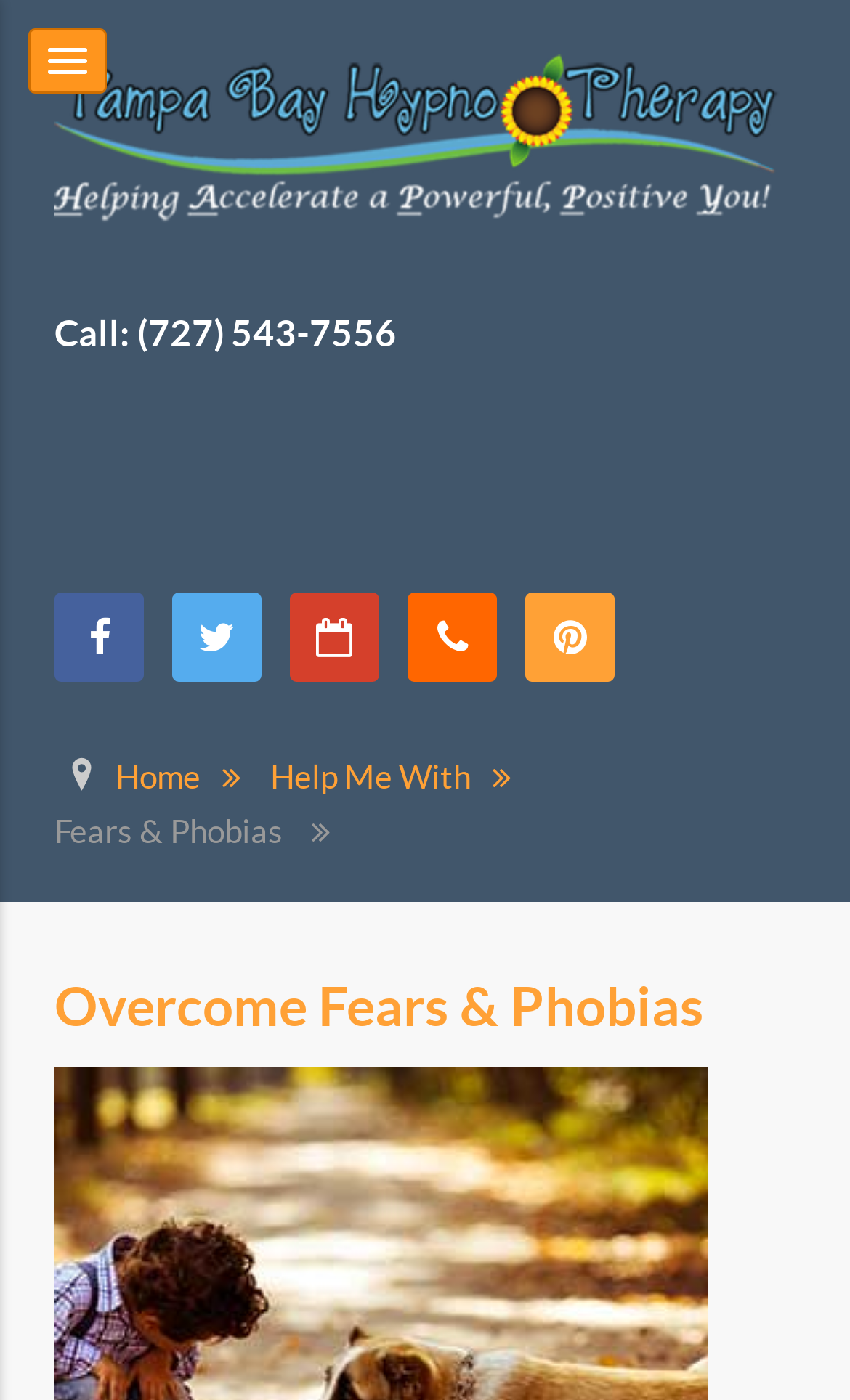Please answer the following question using a single word or phrase: 
How many social media links are there?

5